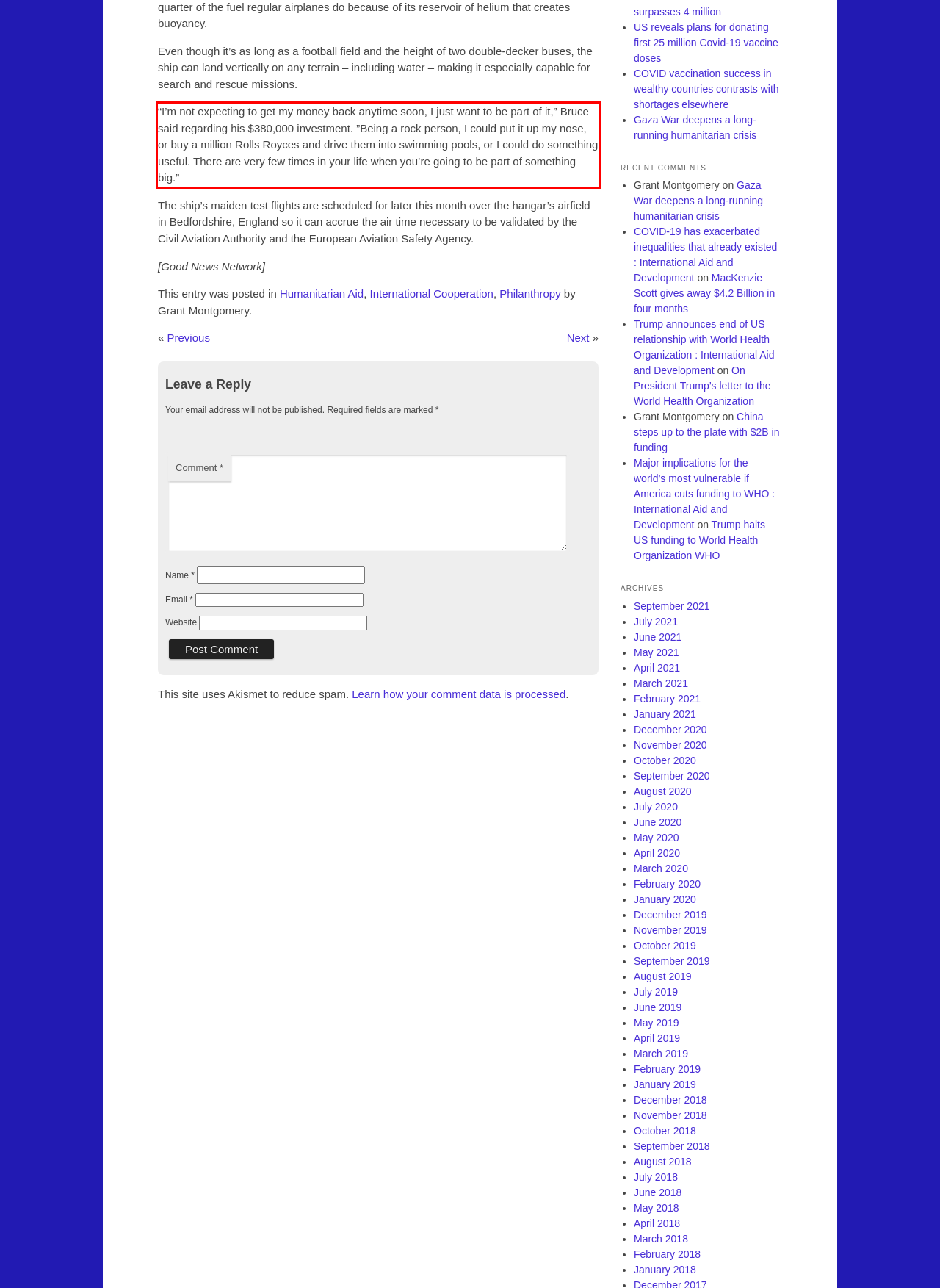Within the screenshot of a webpage, identify the red bounding box and perform OCR to capture the text content it contains.

“I’m not expecting to get my money back anytime soon, I just want to be part of it,” Bruce said regarding his $380,000 investment. ”Being a rock person, I could put it up my nose, or buy a million Rolls Royces and drive them into swimming pools, or I could do something useful. There are very few times in your life when you’re going to be part of something big.”